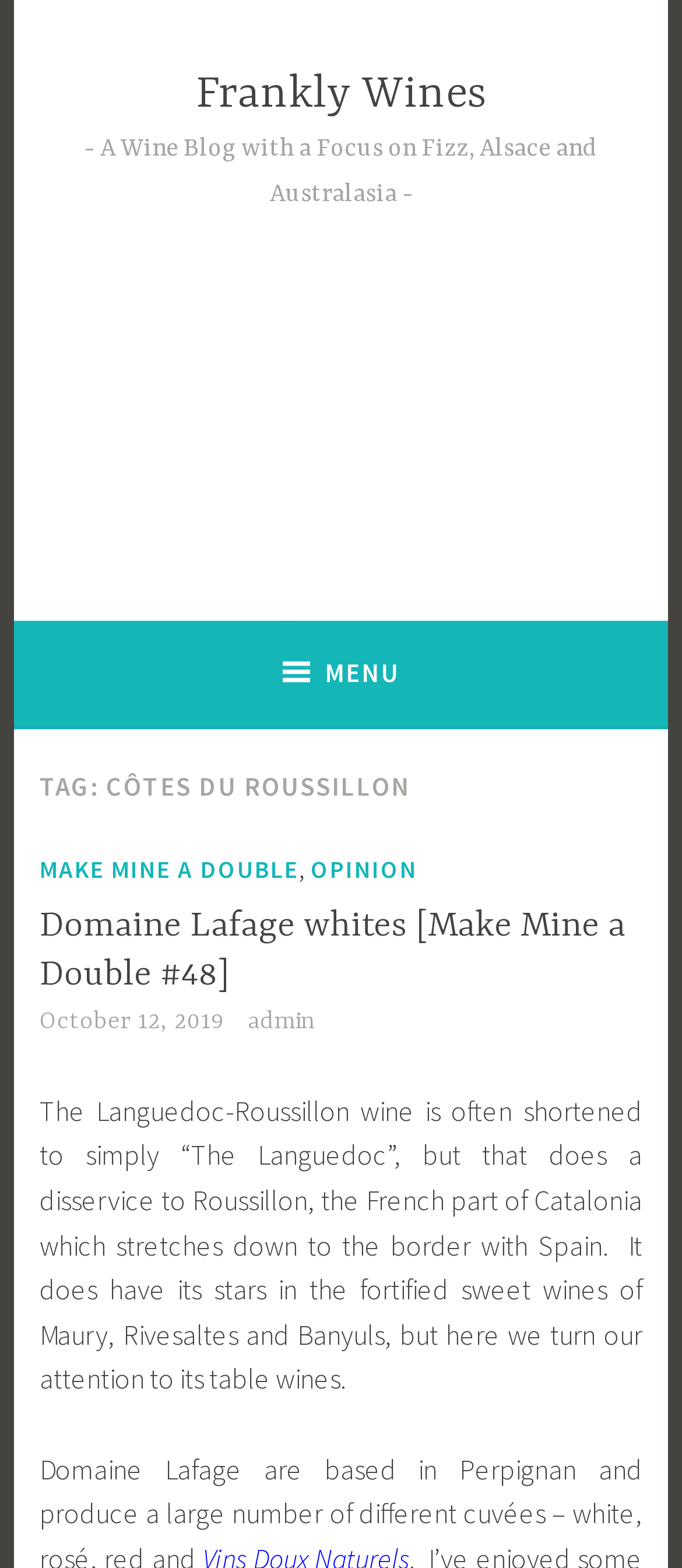Answer this question in one word or a short phrase: What is the bordering country of Roussillon?

Spain